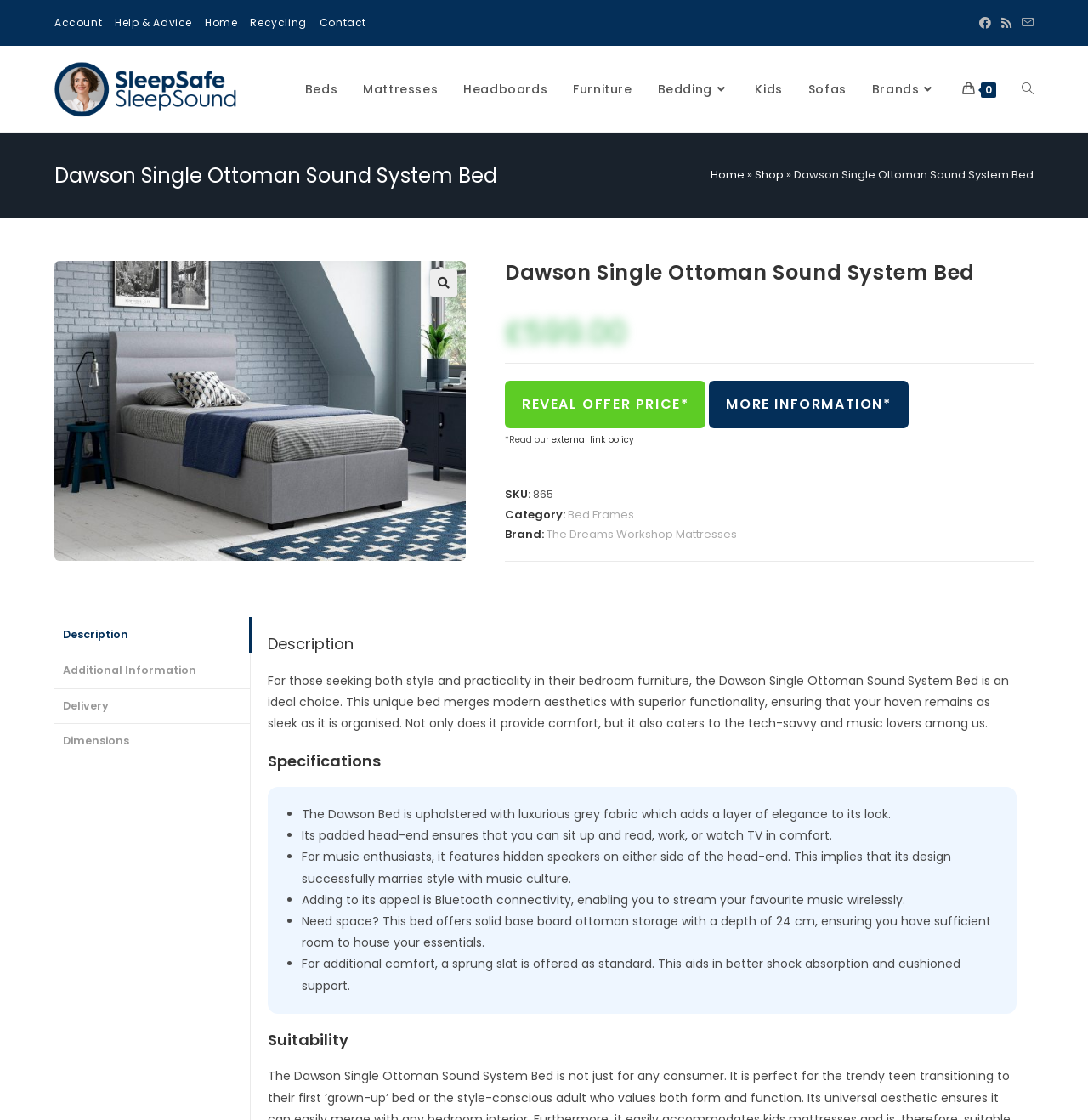What is the feature of the bed that caters to music lovers?
Provide a one-word or short-phrase answer based on the image.

Hidden speakers